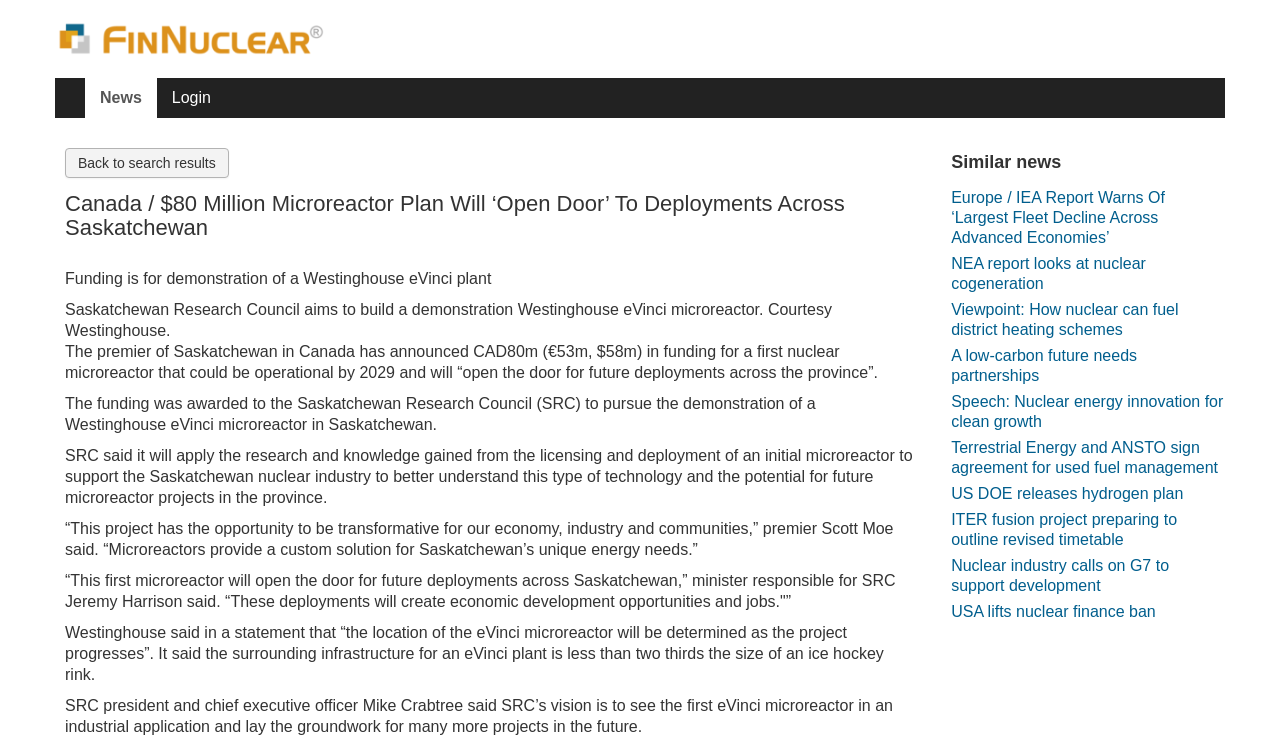Identify the coordinates of the bounding box for the element that must be clicked to accomplish the instruction: "Click on the 'FinNuclear News Database' link".

[0.043, 0.039, 0.257, 0.062]